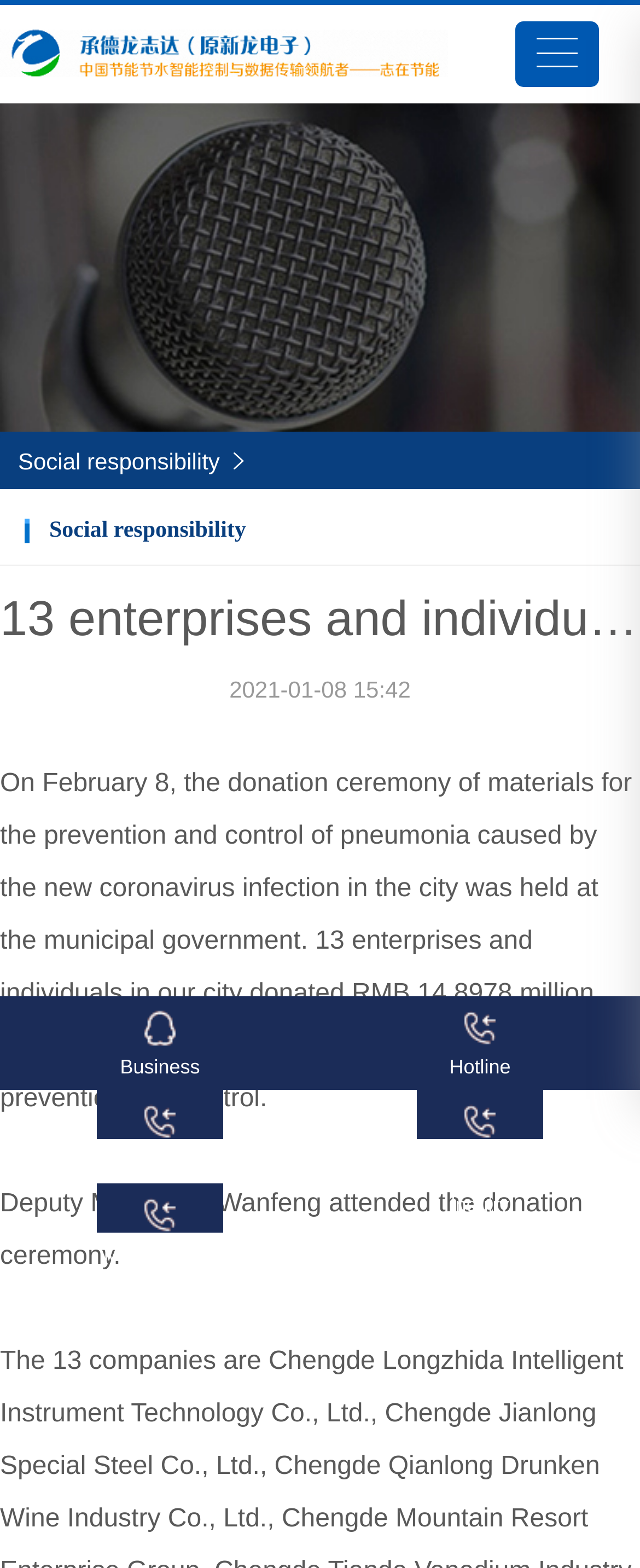Describe all the key features and sections of the webpage thoroughly.

The webpage appears to be a news article or a press release about a donation ceremony. At the top, there is a link to "Chengde longzhida Intelligent Instrument Technology Co., Ltd" accompanied by an image with the same description, taking up a significant portion of the top section. 

Below this, there is a link on the right side of the page with no descriptive text. 

The main content of the page is divided into sections. The first section is headed by a title "Social responsibility" with a Chinese character "" next to it. This section contains a heading with the same title "Social responsibility" and another heading with the main article title "13 enterprises and individuals in Chengde City donated RMB 14.8978 million to support epidemic prevention and control". 

Below these headings, there is a timestamp "2021-01-08 15:42" followed by a paragraph of text describing the donation ceremony, which took place on February 8, where 13 enterprises and individuals donated RMB 14.8978 million to support epidemic prevention and control. 

The next section appears to be a continuation of the article, with a sentence describing the attendance of Deputy Mayor Cui Wanfeng at the donation ceremony. 

At the bottom of the page, there are five links: "Business", "Hotline", "Installation", "Product inquiry purchase", and "Maintenance", which are likely navigation links to other parts of the website.